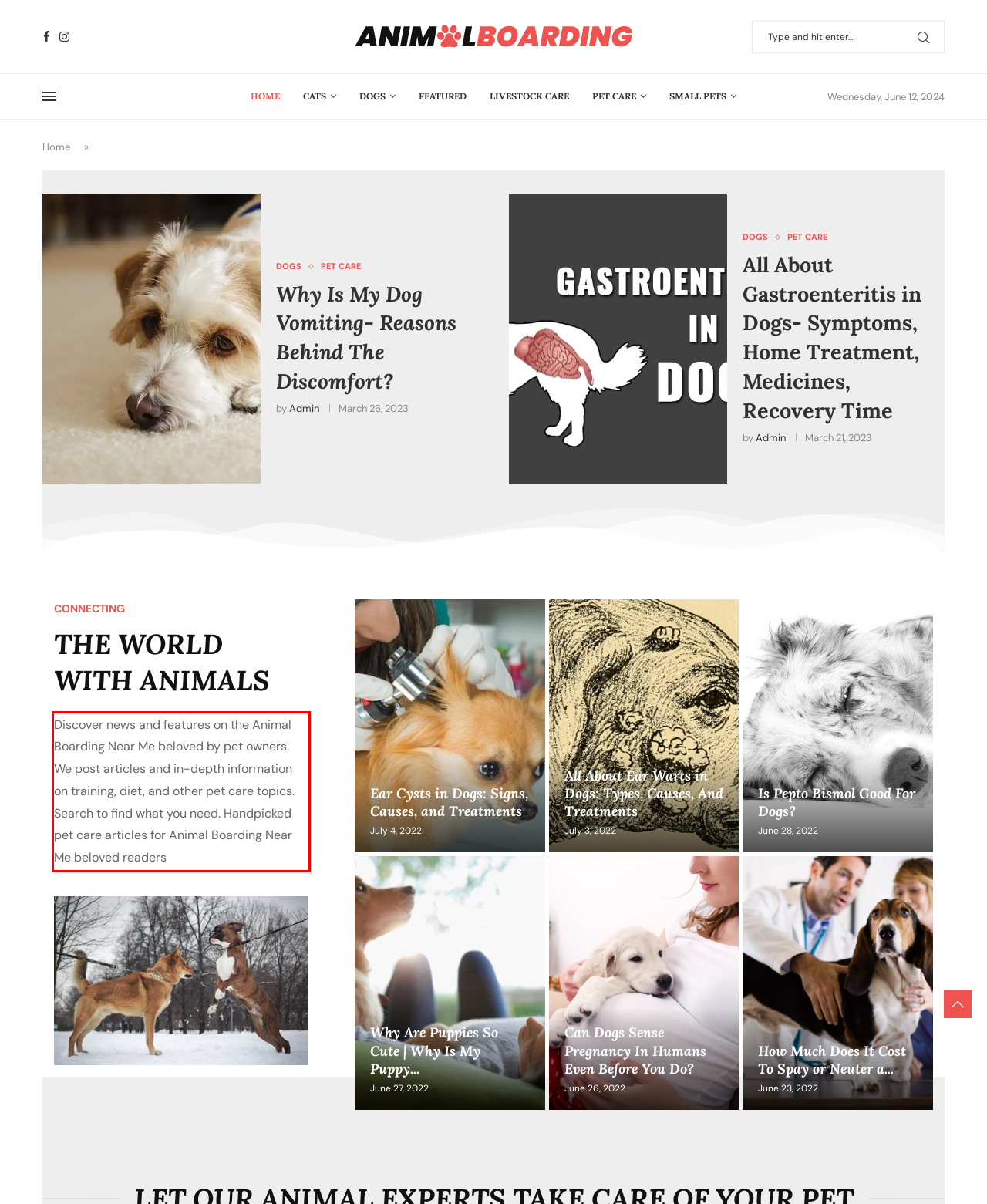You are presented with a webpage screenshot featuring a red bounding box. Perform OCR on the text inside the red bounding box and extract the content.

Discover news and features on the Animal Boarding Near Me beloved by pet owners. We post articles and in-depth information on training, diet, and other pet care topics. Search to find what you need. Handpicked pet care articles for Animal Boarding Near Me beloved readers